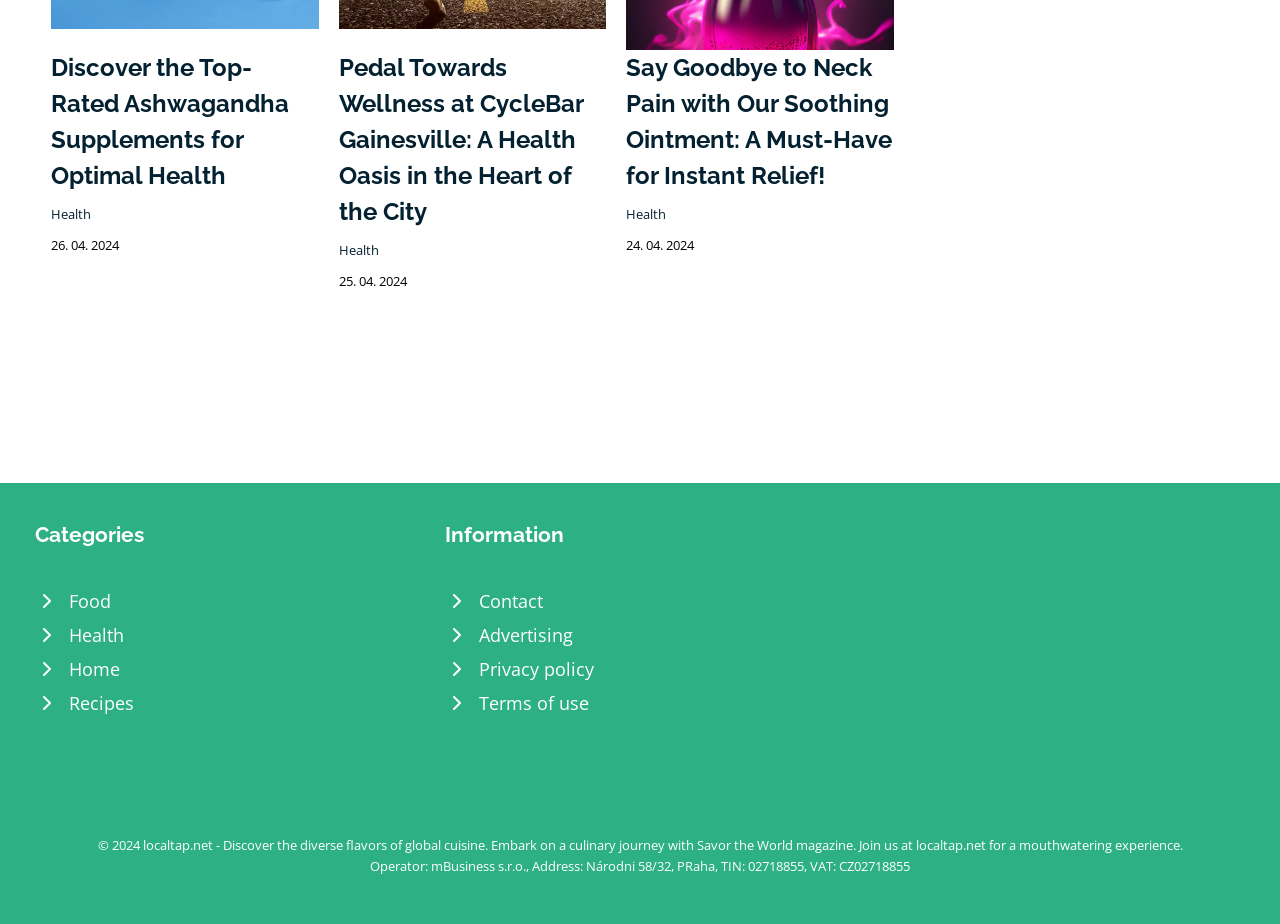Please specify the bounding box coordinates for the clickable region that will help you carry out the instruction: "Click on the 'Food' category".

[0.027, 0.632, 0.332, 0.669]